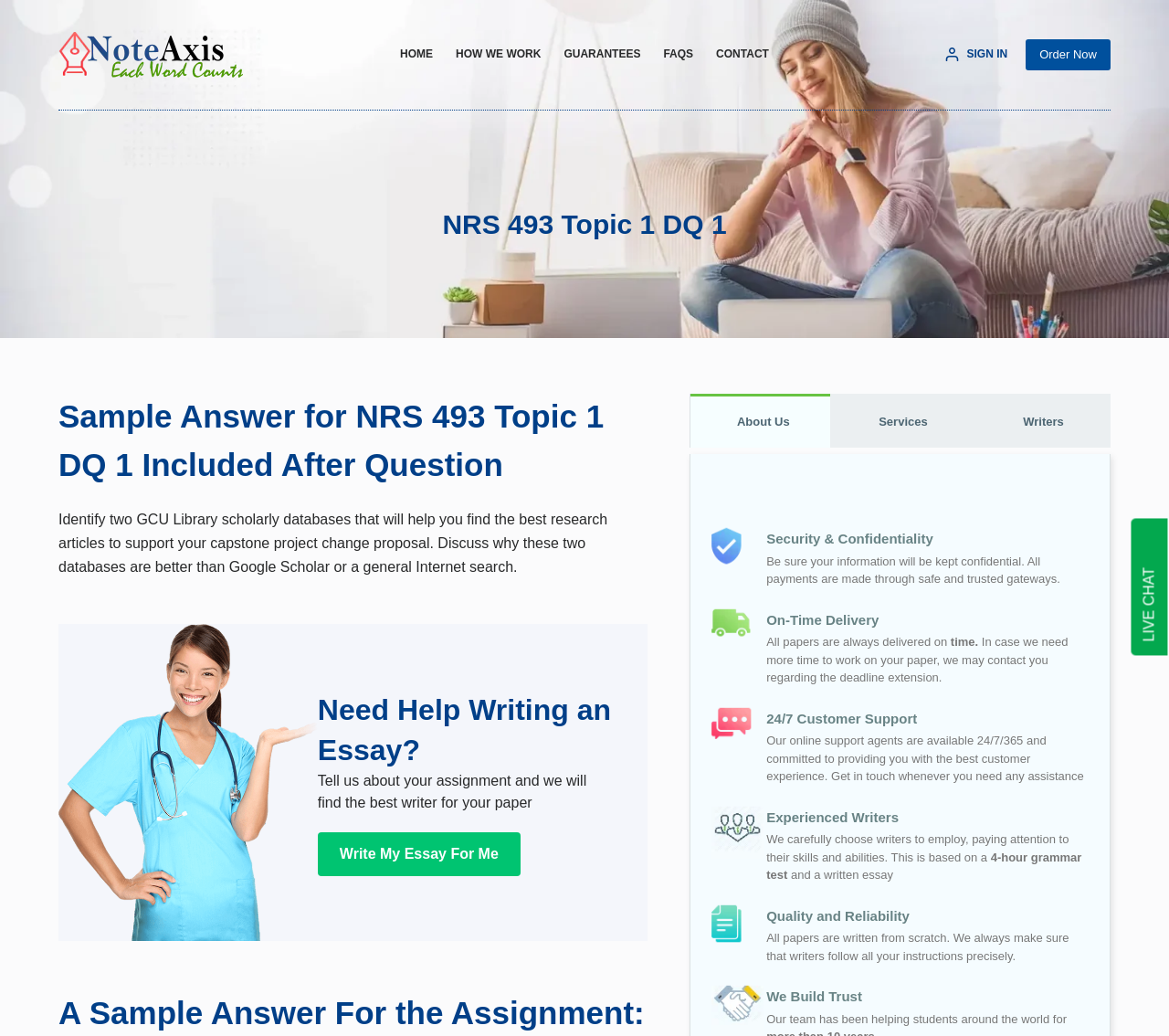Locate the UI element that matches the description FAQs in the webpage screenshot. Return the bounding box coordinates in the format (top-left x, top-left y, bottom-right x, bottom-right y), with values ranging from 0 to 1.

[0.558, 0.0, 0.603, 0.106]